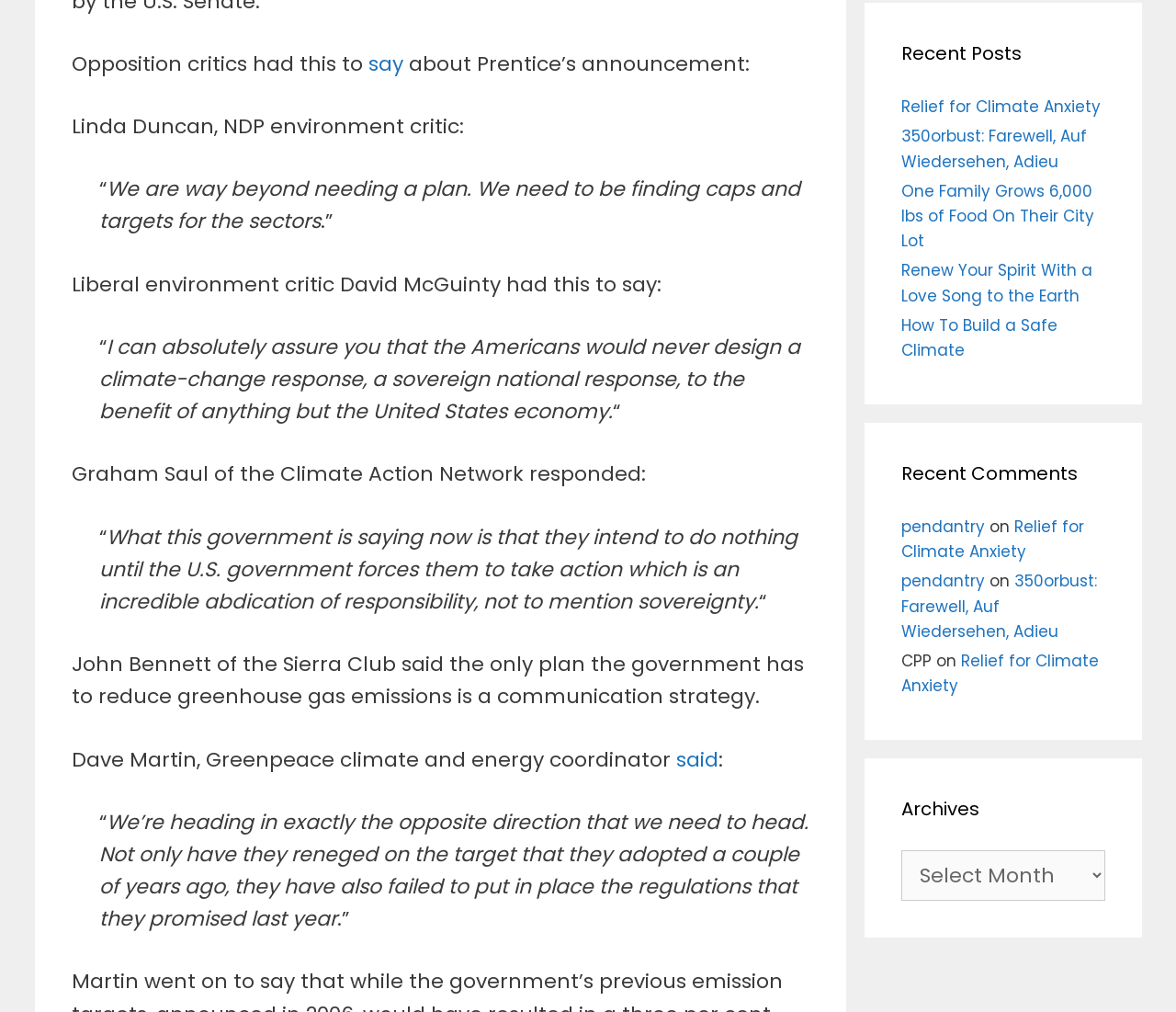Provide the bounding box coordinates of the UI element that matches the description: "350orbust: Farewell, Auf Wiedersehen, Adieu".

[0.767, 0.124, 0.924, 0.17]